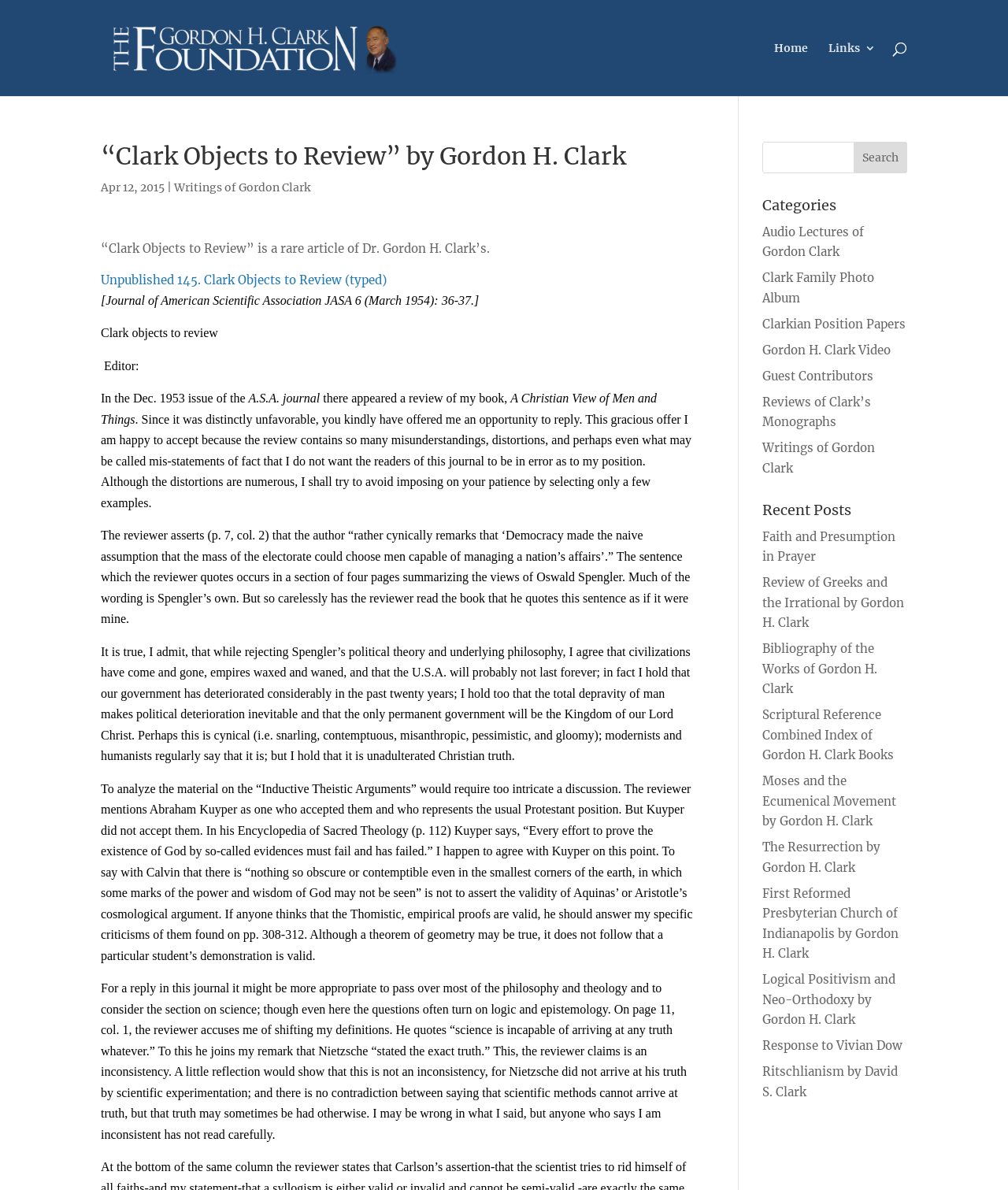Please study the image and answer the question comprehensively:
What is the name of the book reviewed in the article?

The article mentions that the reviewer reviewed the book 'A Christian View of Men and Things', which is written by the author Gordon H. Clark.